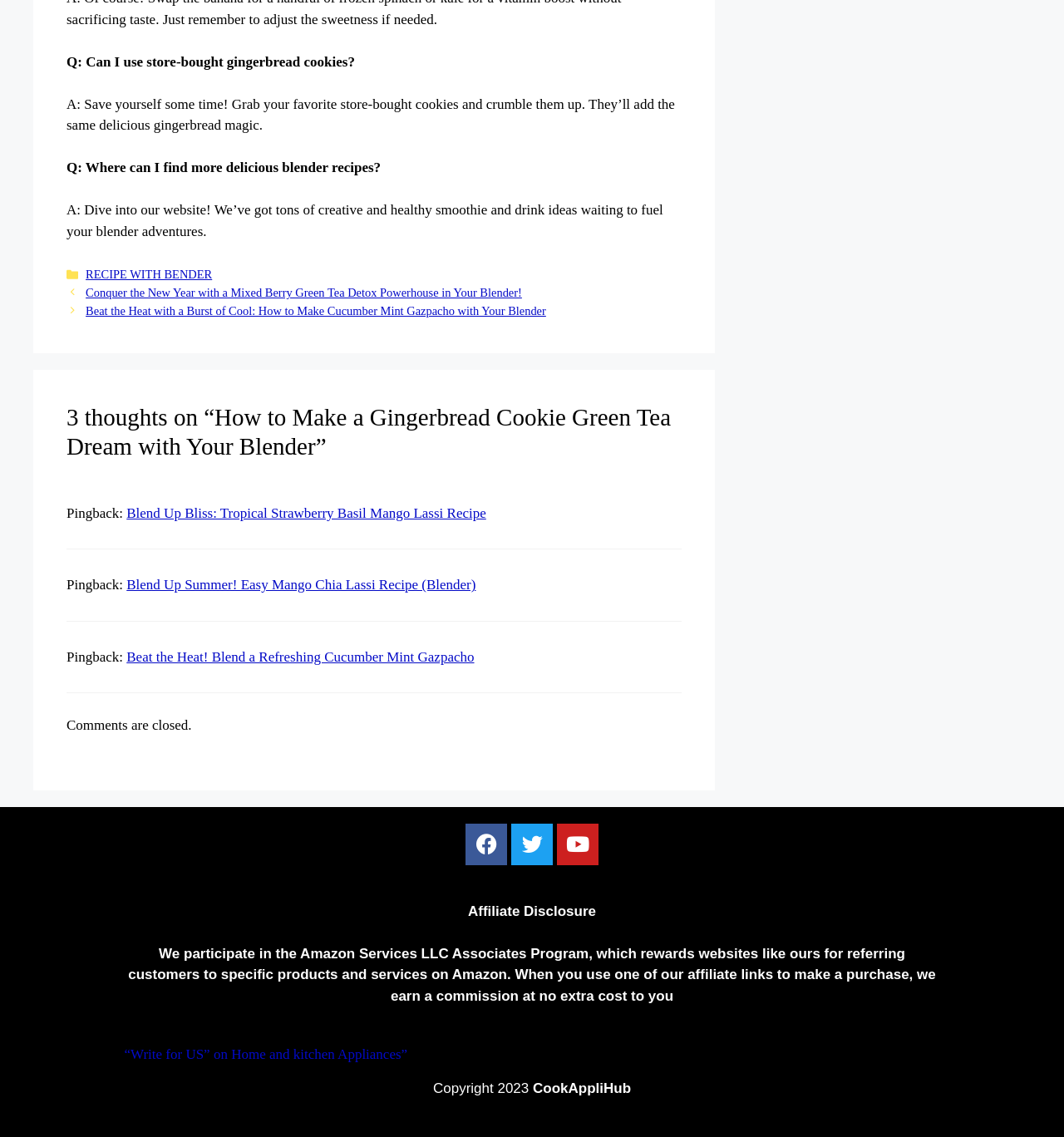Point out the bounding box coordinates of the section to click in order to follow this instruction: "Visit 'Conquer the New Year with a Mixed Berry Green Tea Detox Powerhouse in Your Blender!' recipe".

[0.081, 0.251, 0.491, 0.263]